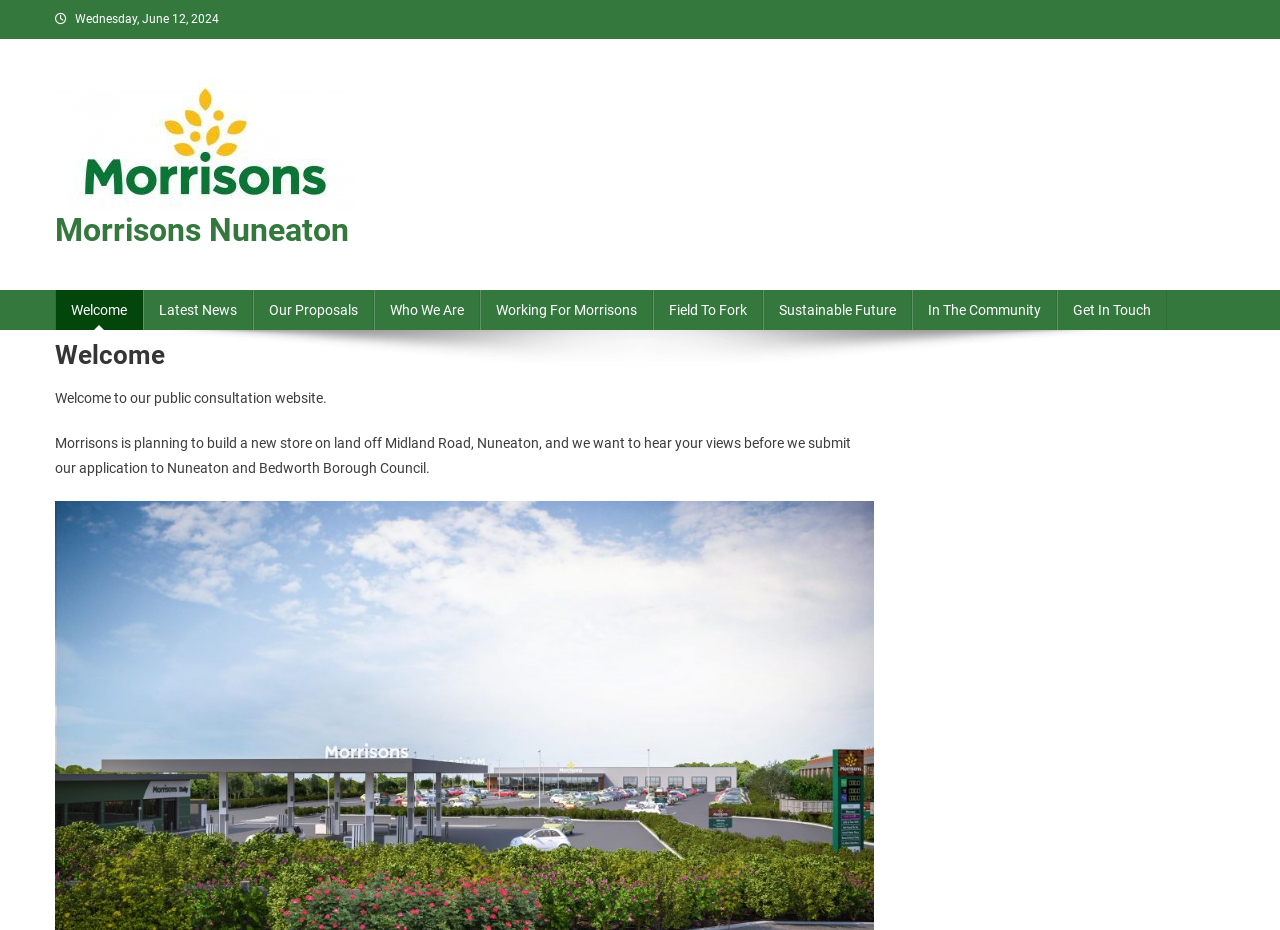From the image, can you give a detailed response to the question below:
What is the purpose of the public consultation website?

I found the purpose of the website by reading the StaticText element with the text 'Morrisons is planning to build a new store on land off Midland Road, Nuneaton, and we want to hear your views before we submit our application to Nuneaton and Bedworth Borough Council.' which suggests that the purpose of the website is to hear views before submitting the application.